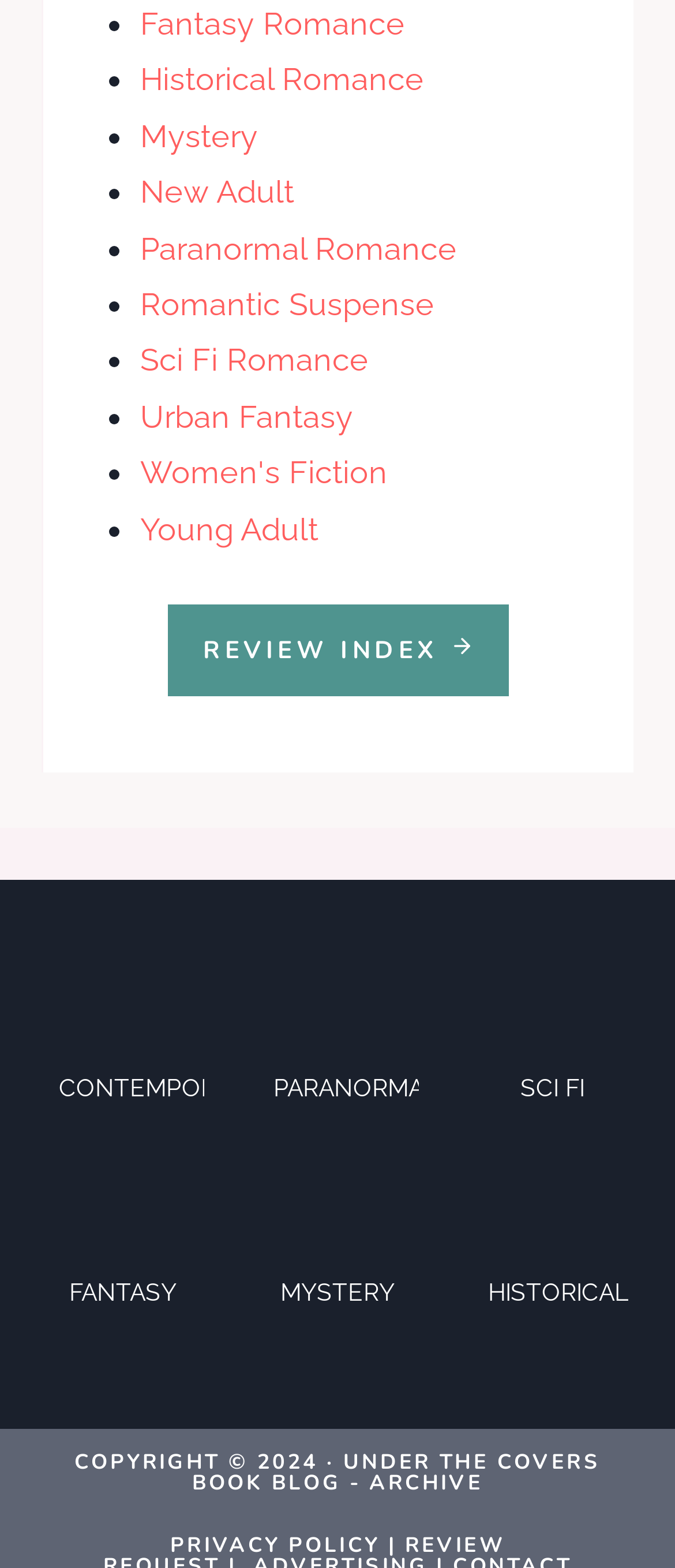What is the purpose of the REVIEW INDEX link?
From the image, respond using a single word or phrase.

To access book reviews